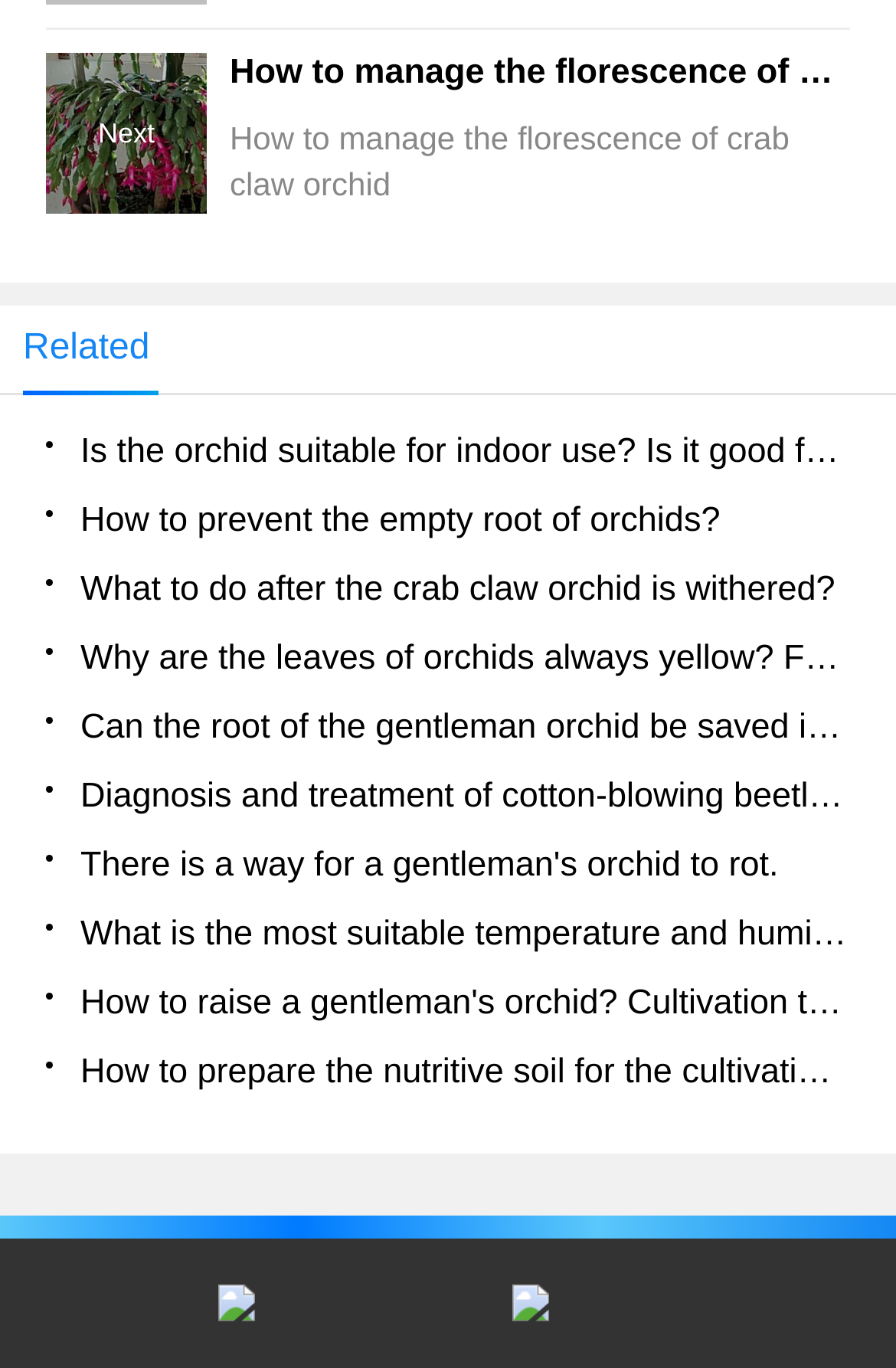Determine the bounding box coordinates of the region I should click to achieve the following instruction: "Explore the diagnosis and treatment of cotton-blowing beetle insects in Cymbidium". Ensure the bounding box coordinates are four float numbers between 0 and 1, i.e., [left, top, right, bottom].

[0.051, 0.558, 0.949, 0.608]